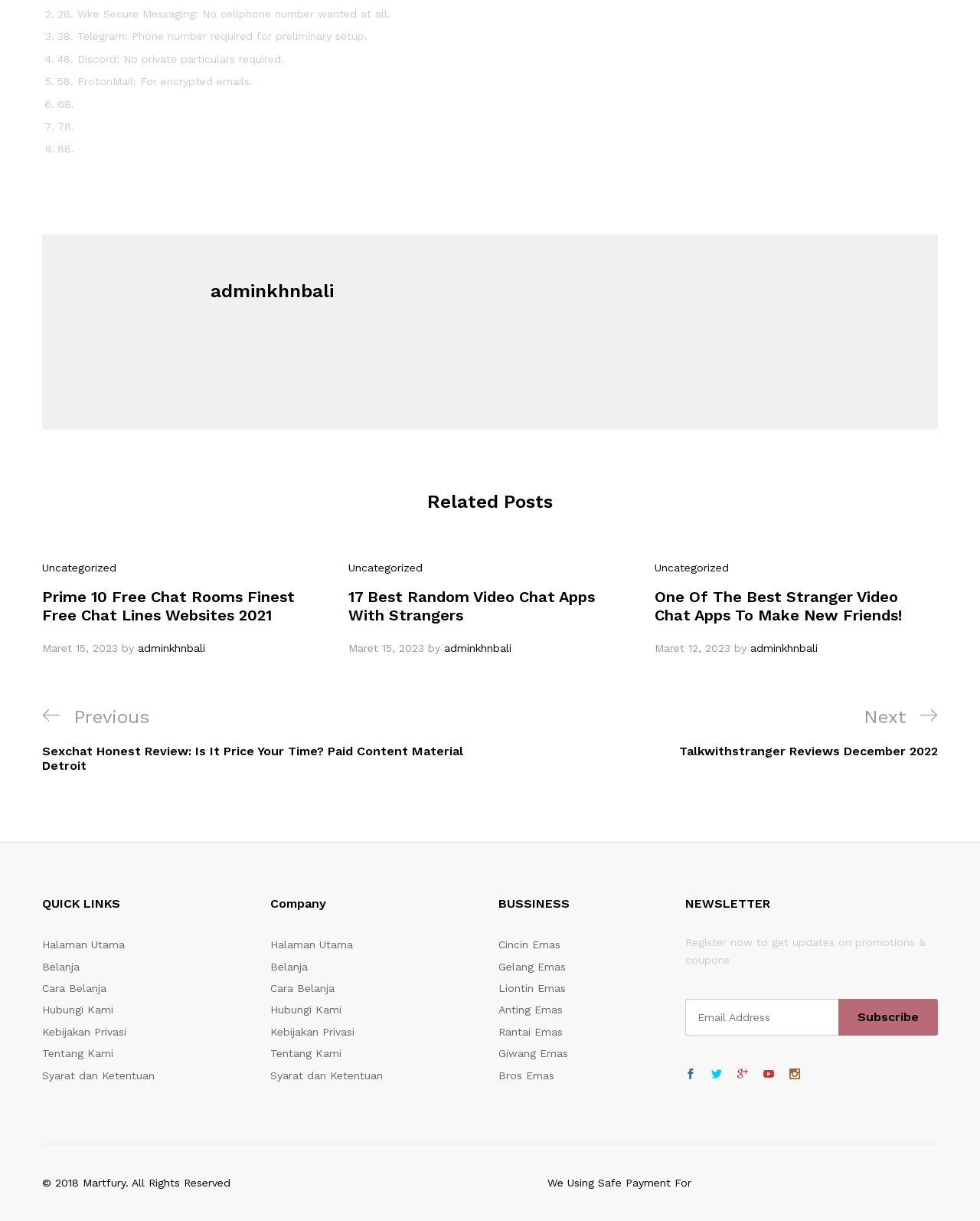Use the details in the image to answer the question thoroughly: 
What is the author of the post 'Prime 10 Free Chat Rooms Finest Free Chat Lines Websites 2021'?

The post 'Prime 10 Free Chat Rooms Finest Free Chat Lines Websites 2021' has an author mentioned as 'adminkhnbali' which can be found in the link 'by adminkhnbali'.